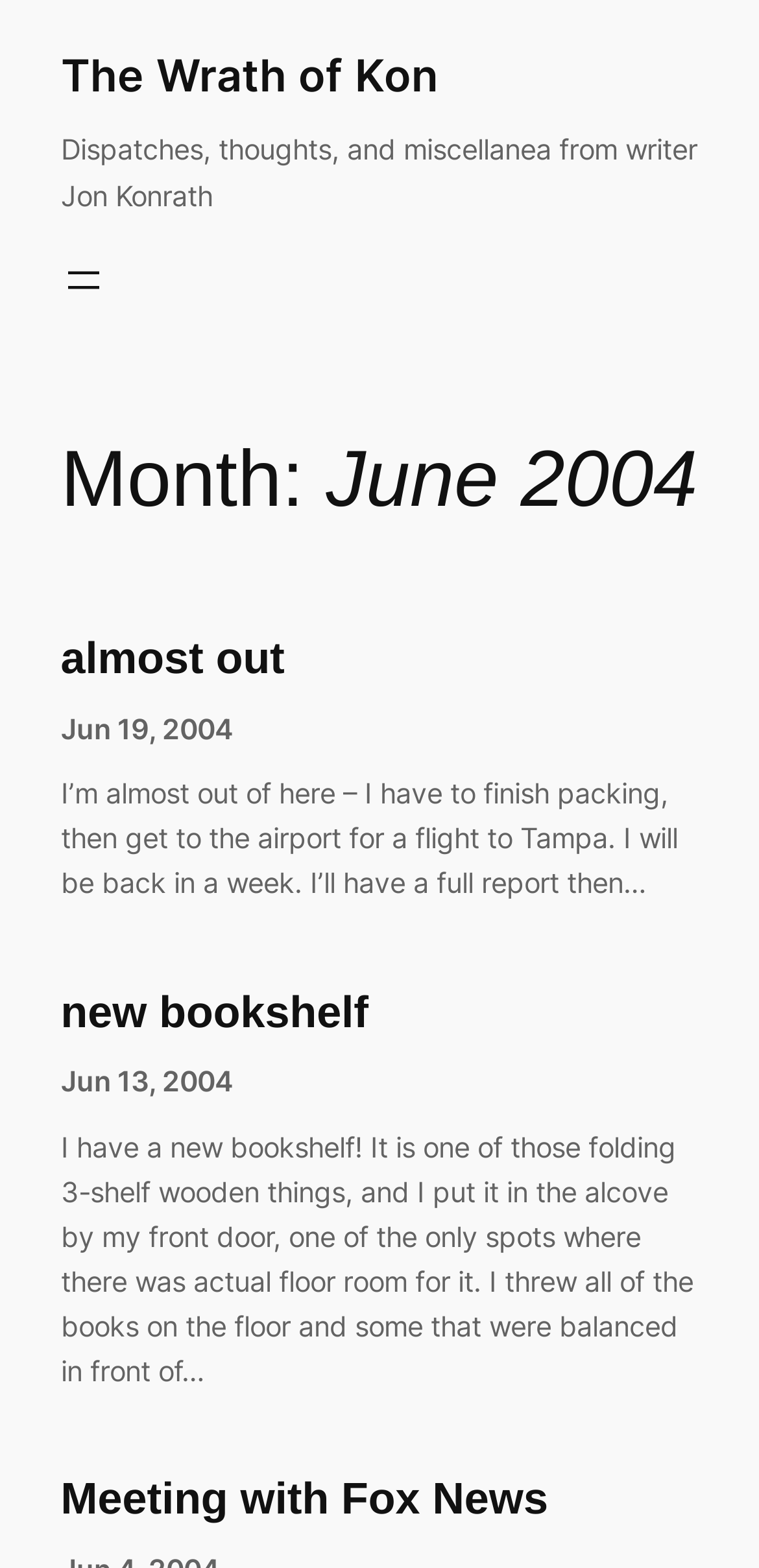Please provide a comprehensive response to the question below by analyzing the image: 
How many links are there in the 'almost out' post?

There is one link in the 'almost out' post, which is the link 'almost out' itself. This link is located below the 'almost out' heading.